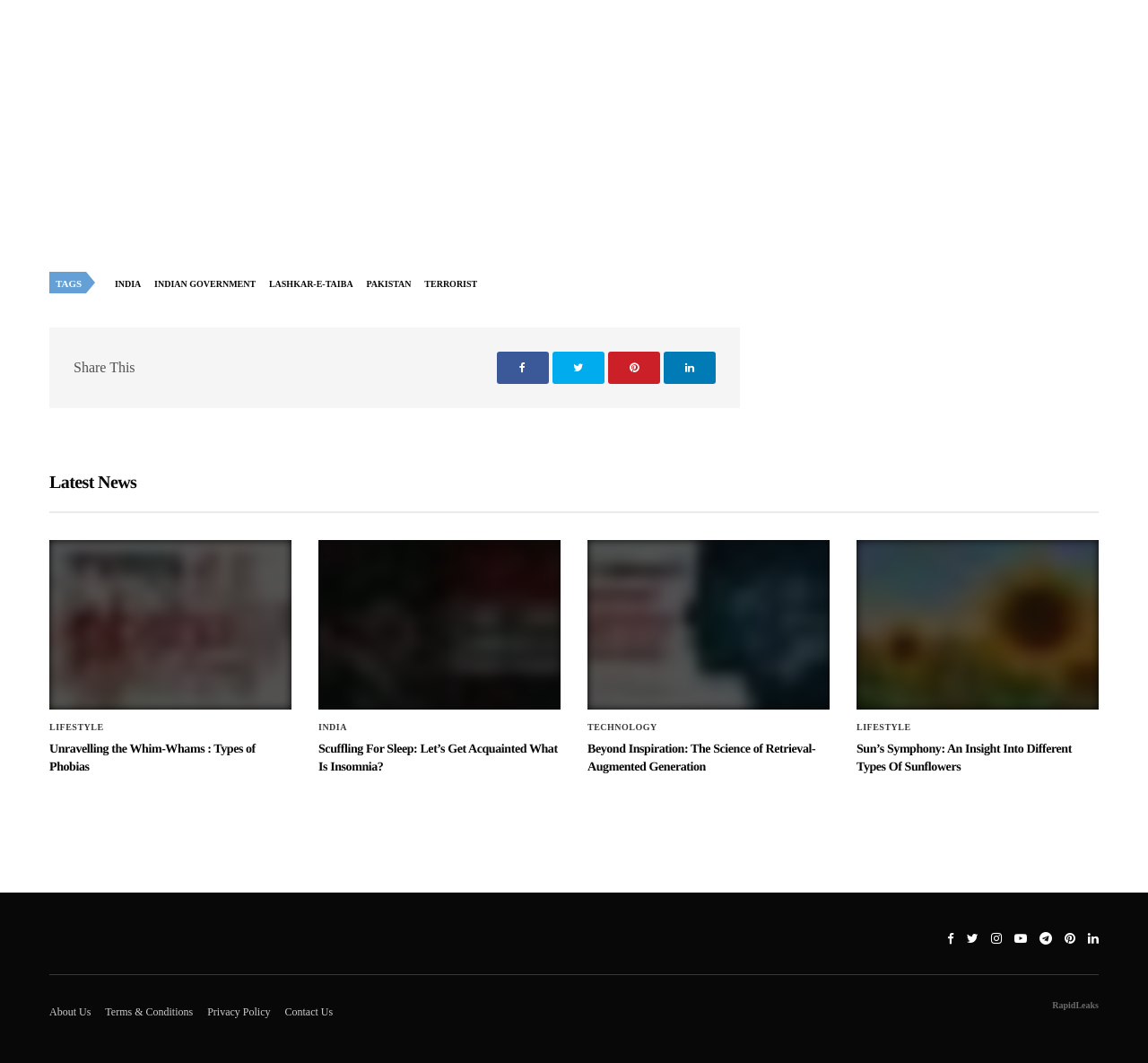Refer to the screenshot and give an in-depth answer to this question: What is the title of the second news article?

I looked at the second news article section and found the title 'Scuffling For Sleep: Let’s Get Acquainted What Is Insomnia?' above the image.